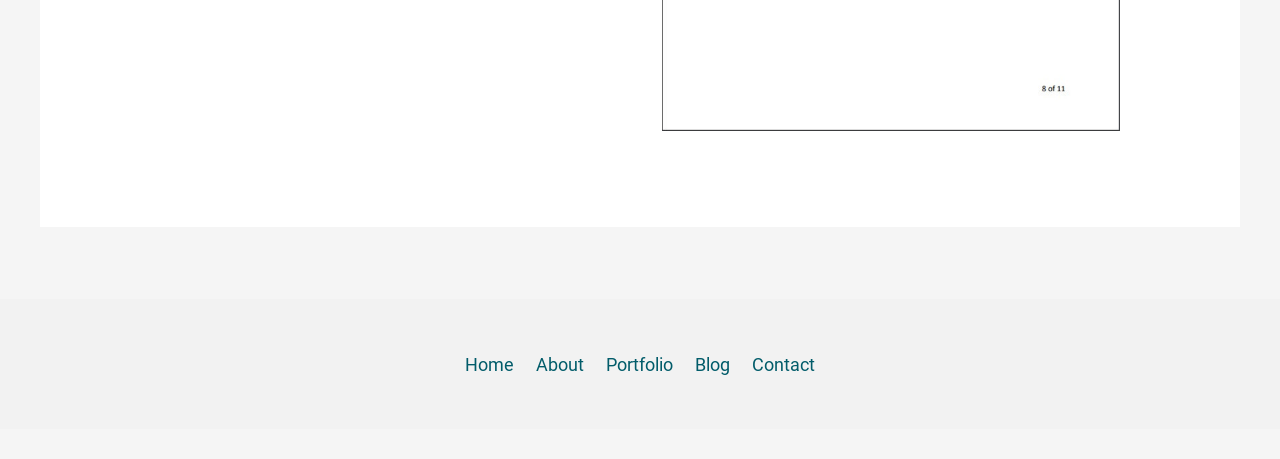What is the purpose of the image at the bottom?
Respond to the question with a single word or phrase according to the image.

CSS